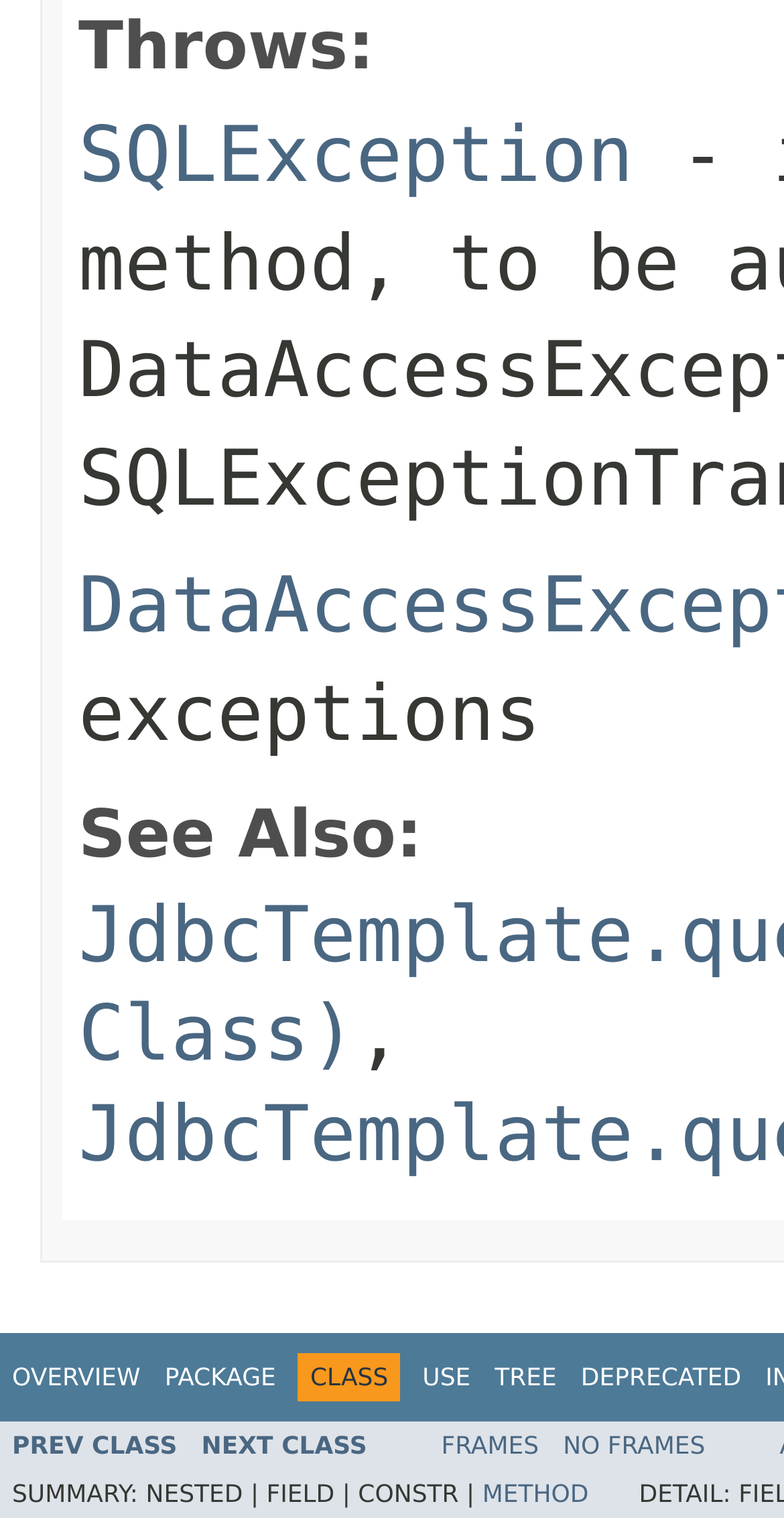What is the text preceding the 'METHOD' link?
Using the image, give a concise answer in the form of a single word or short phrase.

CONSTR | 